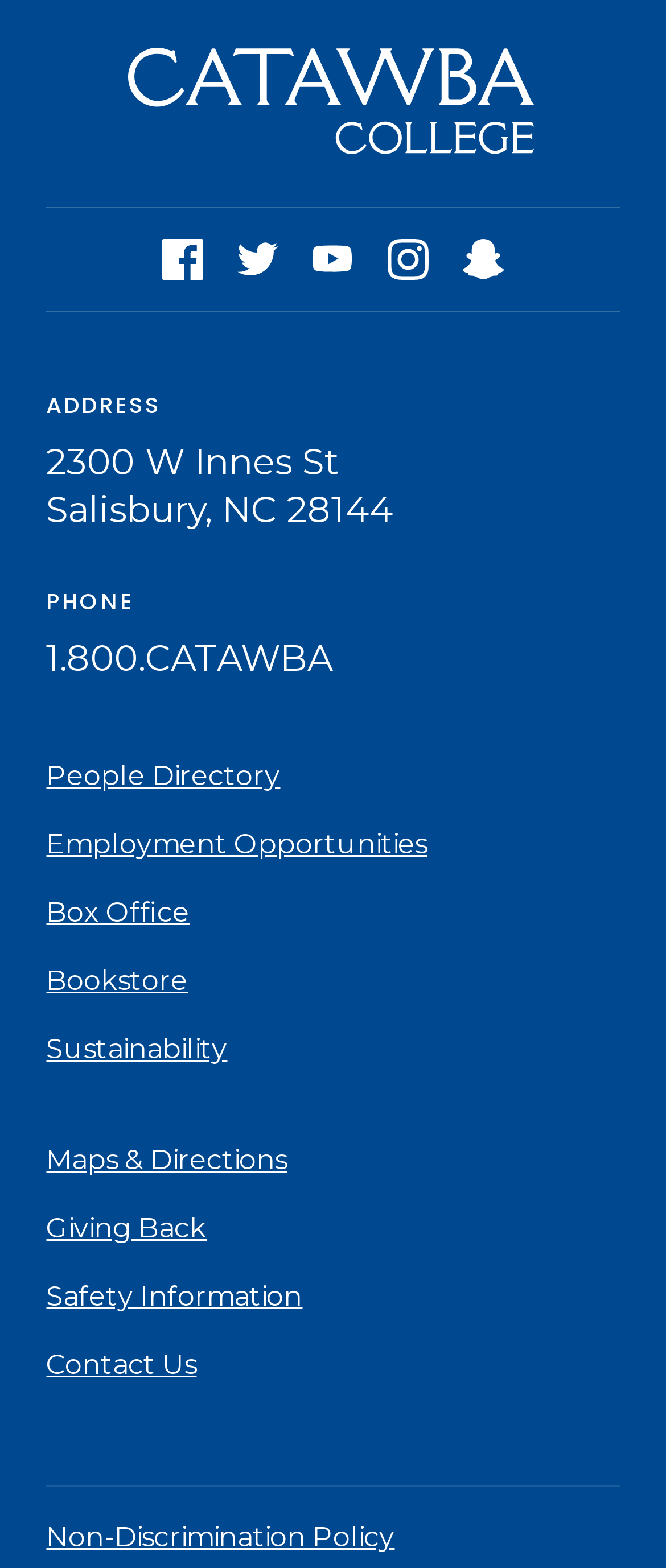Please examine the image and provide a detailed answer to the question: What is the address of the institution?

The address of the institution is '2300 W Innes St Salisbury, NC 28144' which is a link located below the 'ADDRESS' static text with a bounding box coordinate of [0.07, 0.281, 0.93, 0.341].